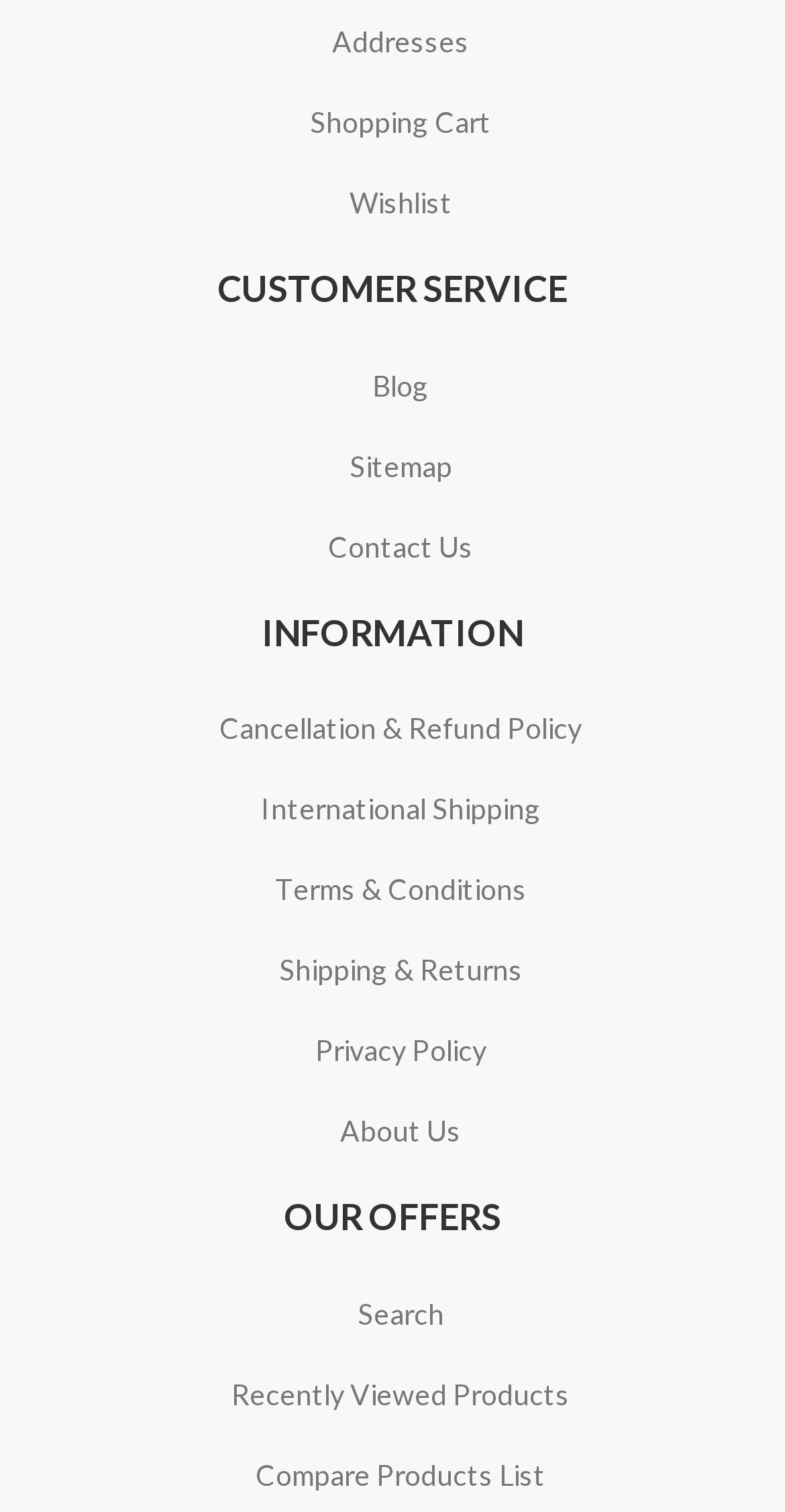Provide the bounding box coordinates of the area you need to click to execute the following instruction: "View customer service information".

[0.277, 0.176, 0.723, 0.205]